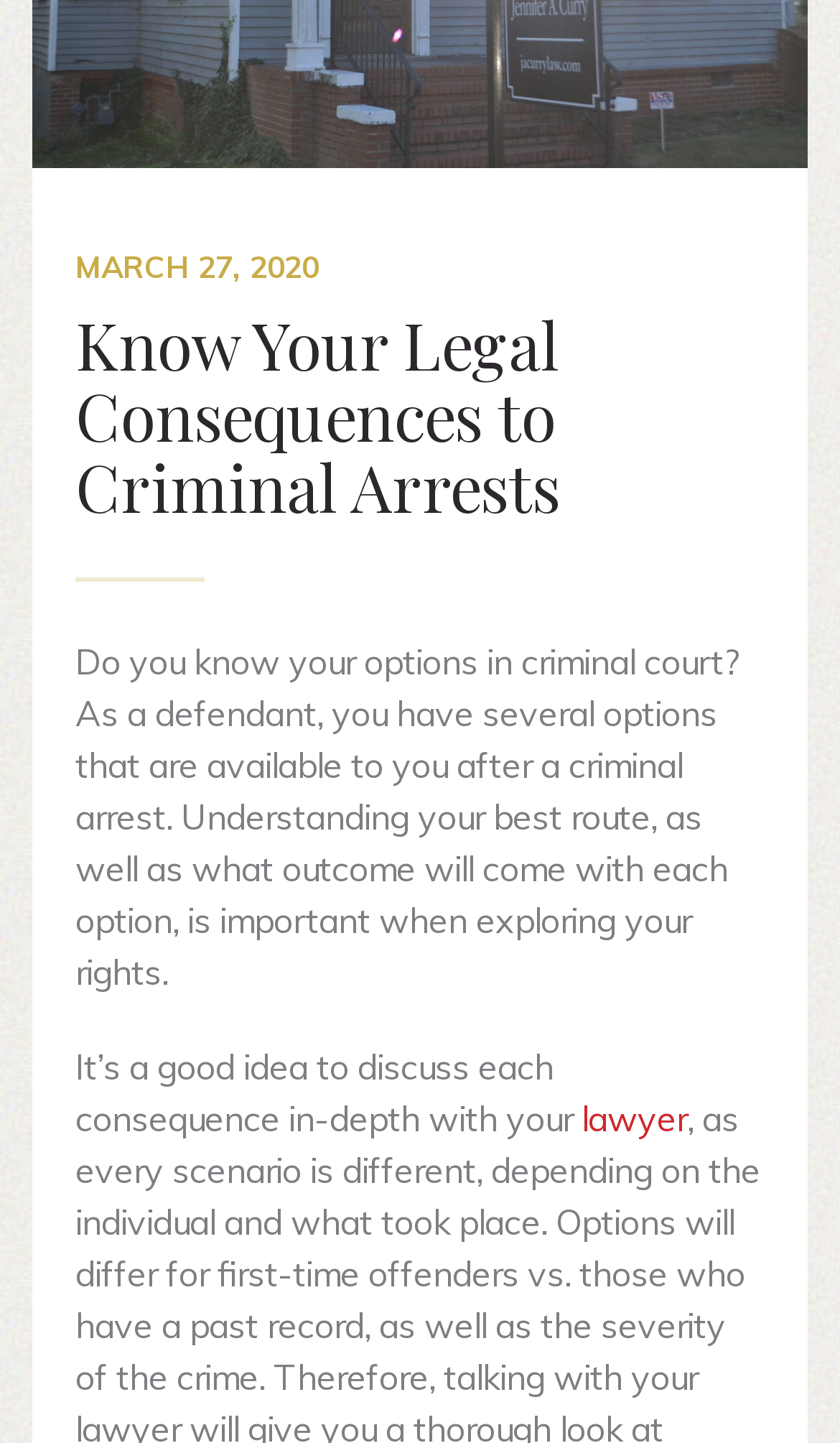Provide the bounding box for the UI element matching this description: "lawyer".

[0.692, 0.76, 0.818, 0.79]